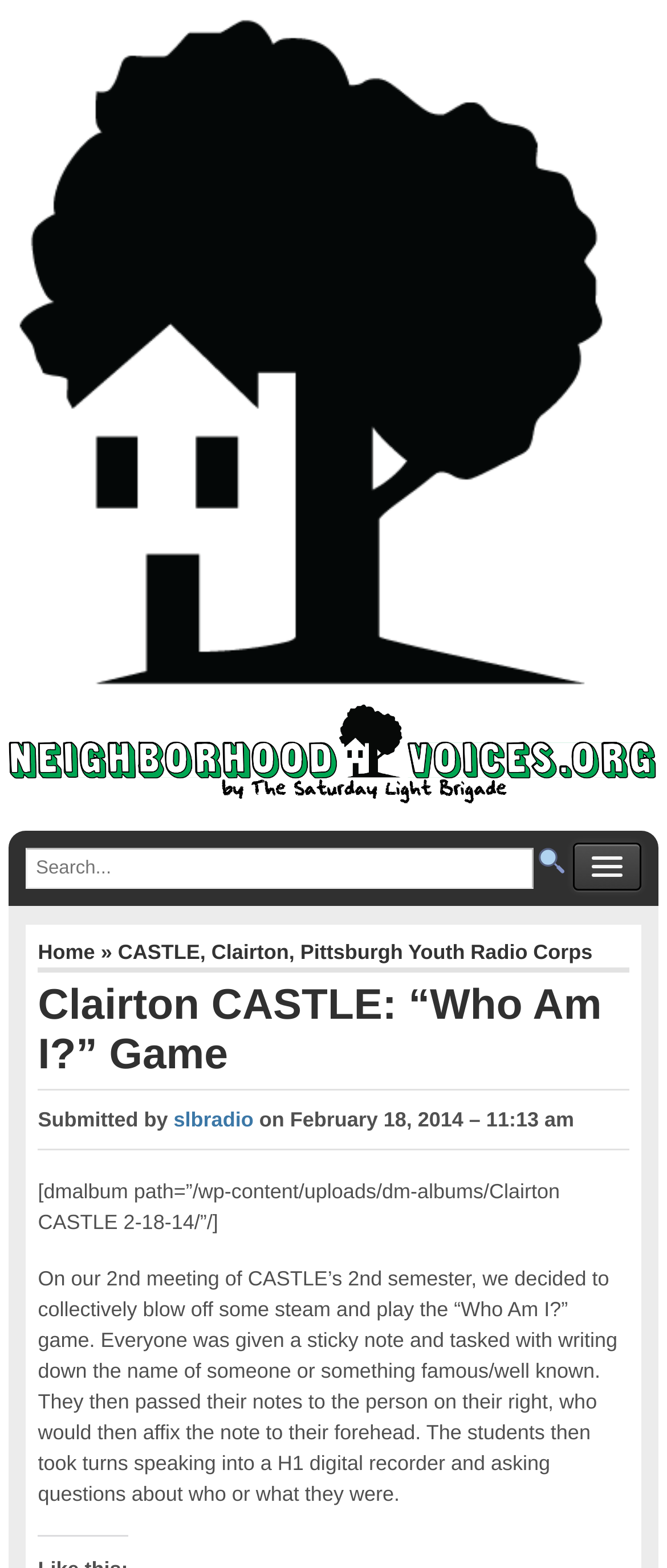Please determine the bounding box coordinates of the element's region to click in order to carry out the following instruction: "Read the article about 'Who Am I?' game". The coordinates should be four float numbers between 0 and 1, i.e., [left, top, right, bottom].

[0.057, 0.808, 0.926, 0.96]